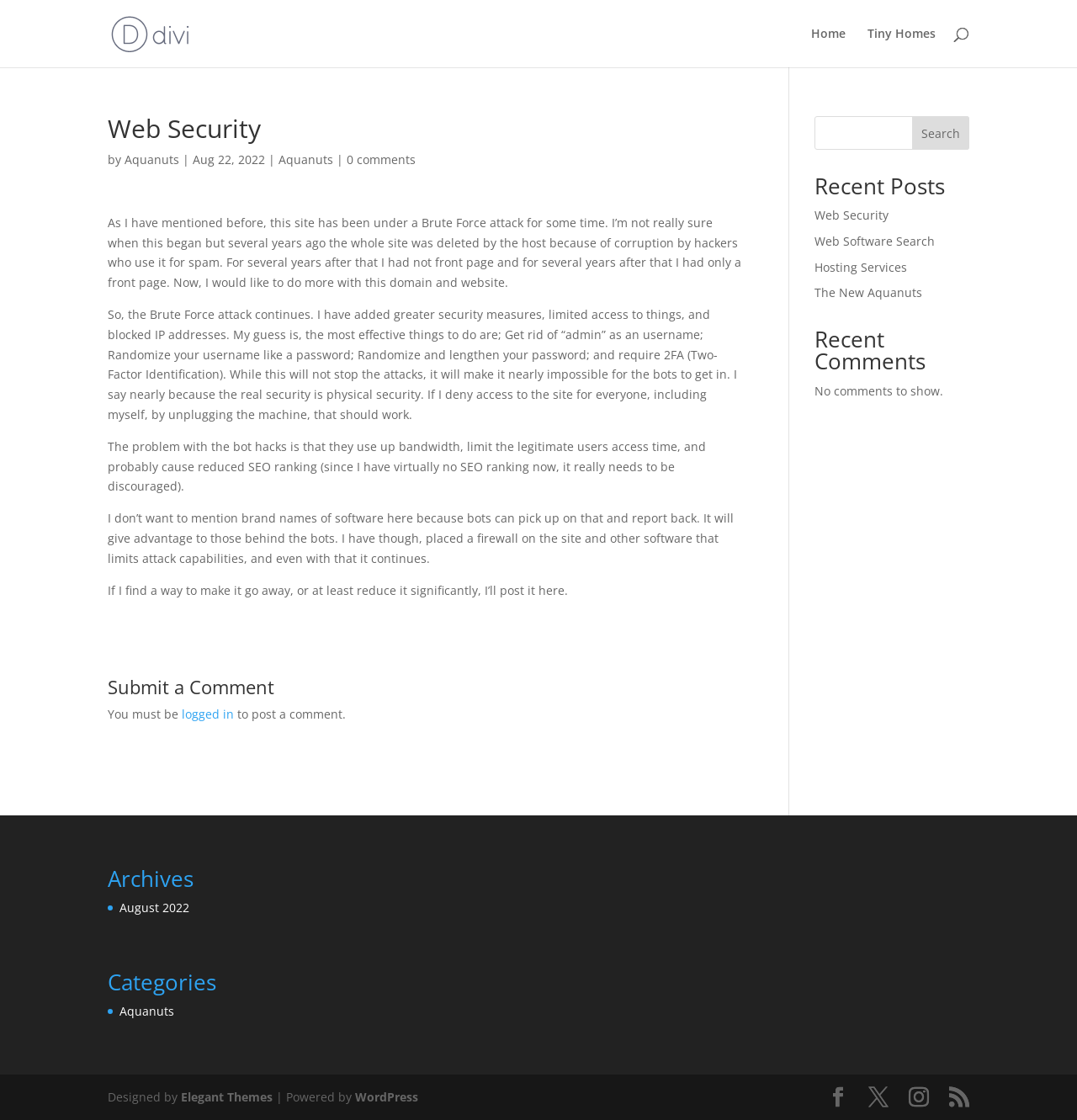What is the purpose of the 'Submit a Comment' section?
Using the image, give a concise answer in the form of a single word or short phrase.

To post a comment